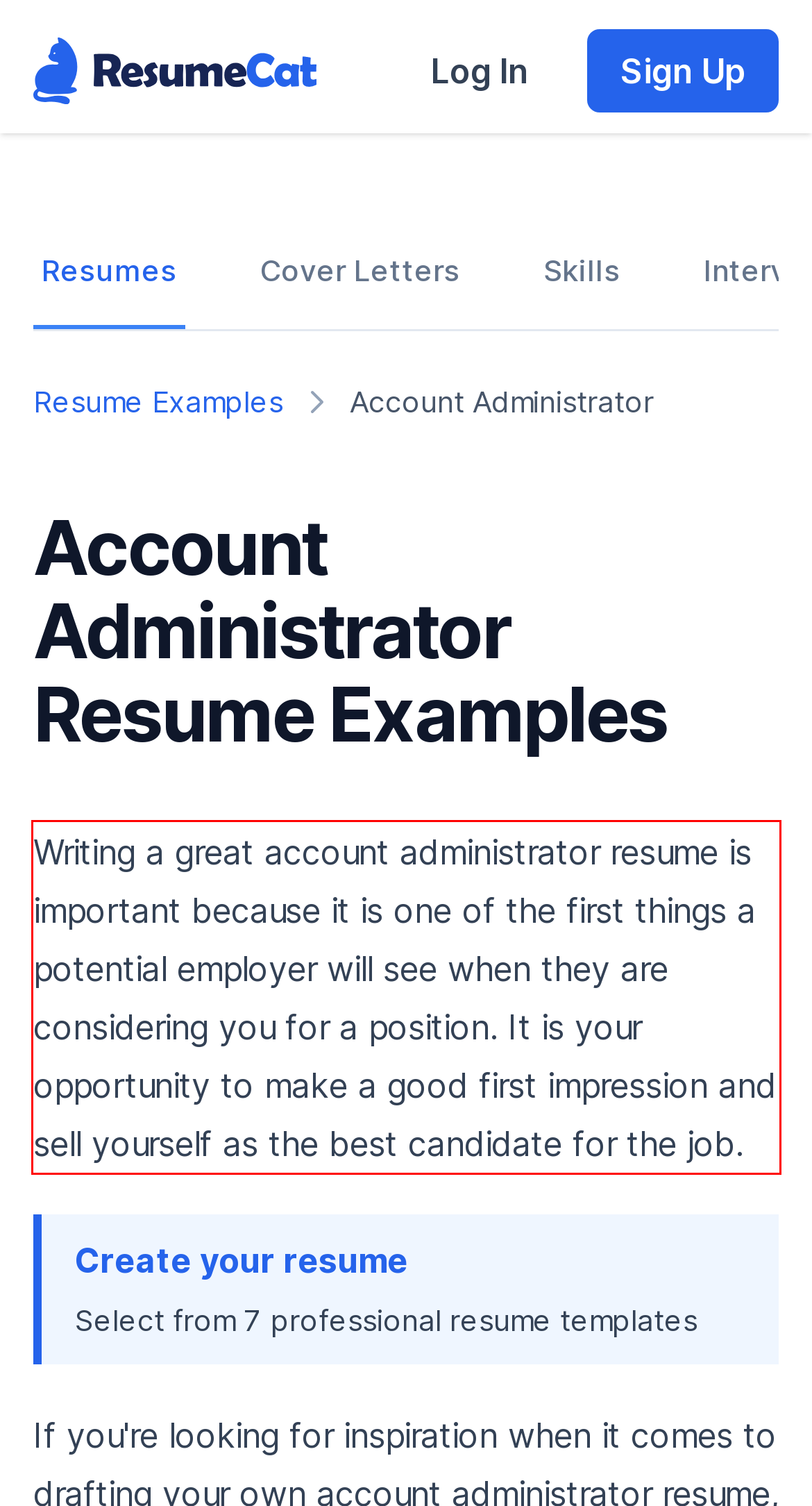Extract and provide the text found inside the red rectangle in the screenshot of the webpage.

Writing a great account administrator resume is important because it is one of the first things a potential employer will see when they are considering you for a position. It is your opportunity to make a good first impression and sell yourself as the best candidate for the job.